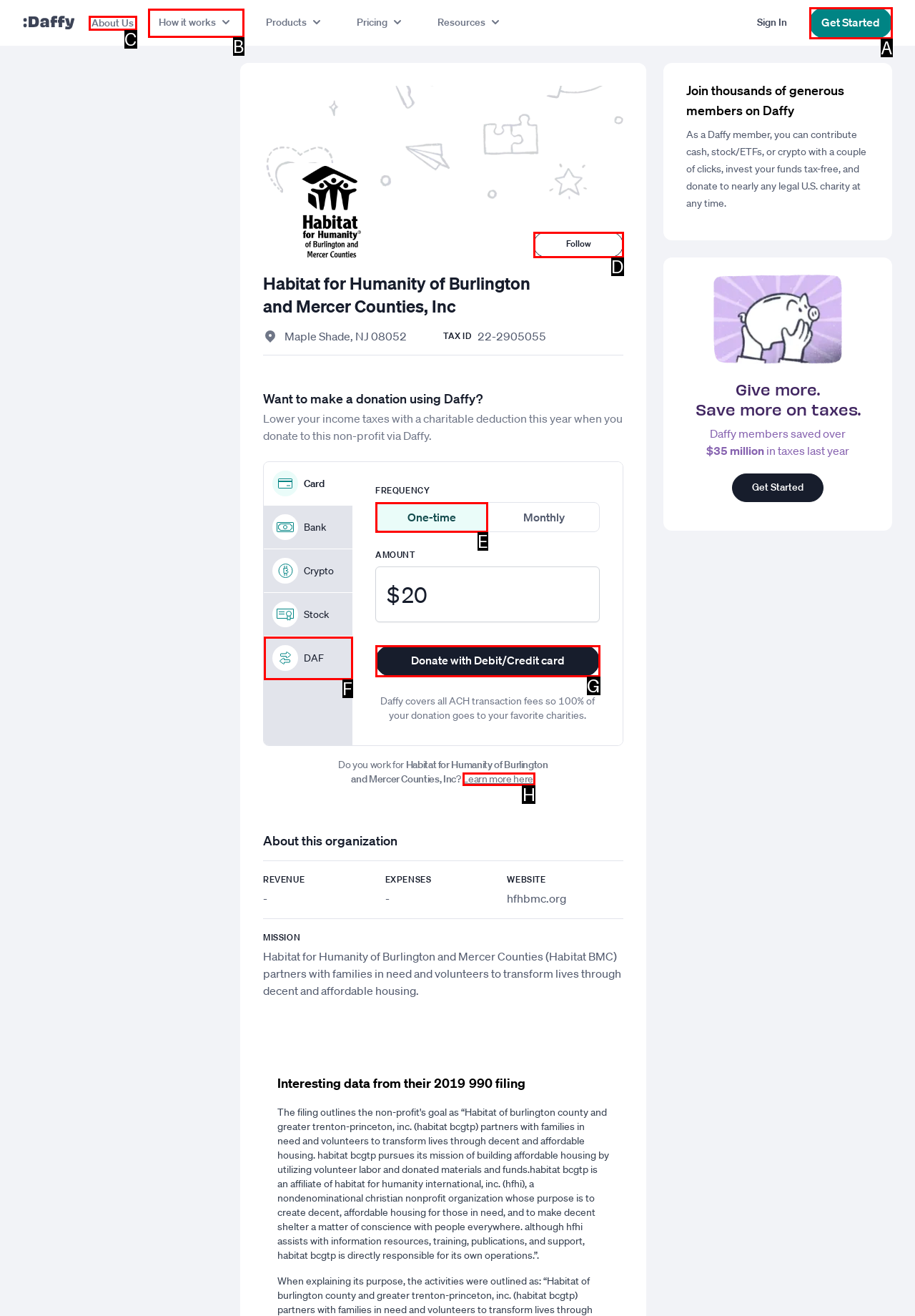Determine the appropriate lettered choice for the task: Learn more about the organization. Reply with the correct letter.

H